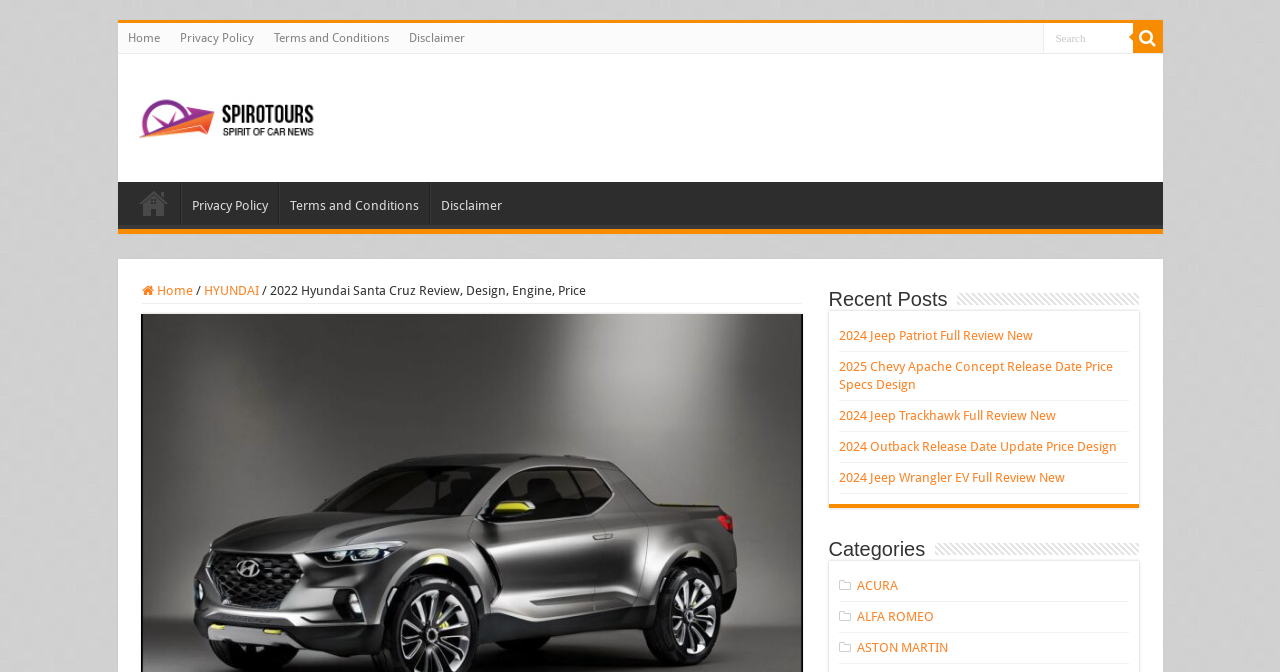Extract the main heading text from the webpage.

2022 Hyundai Santa Cruz Review, Design, Engine, Price